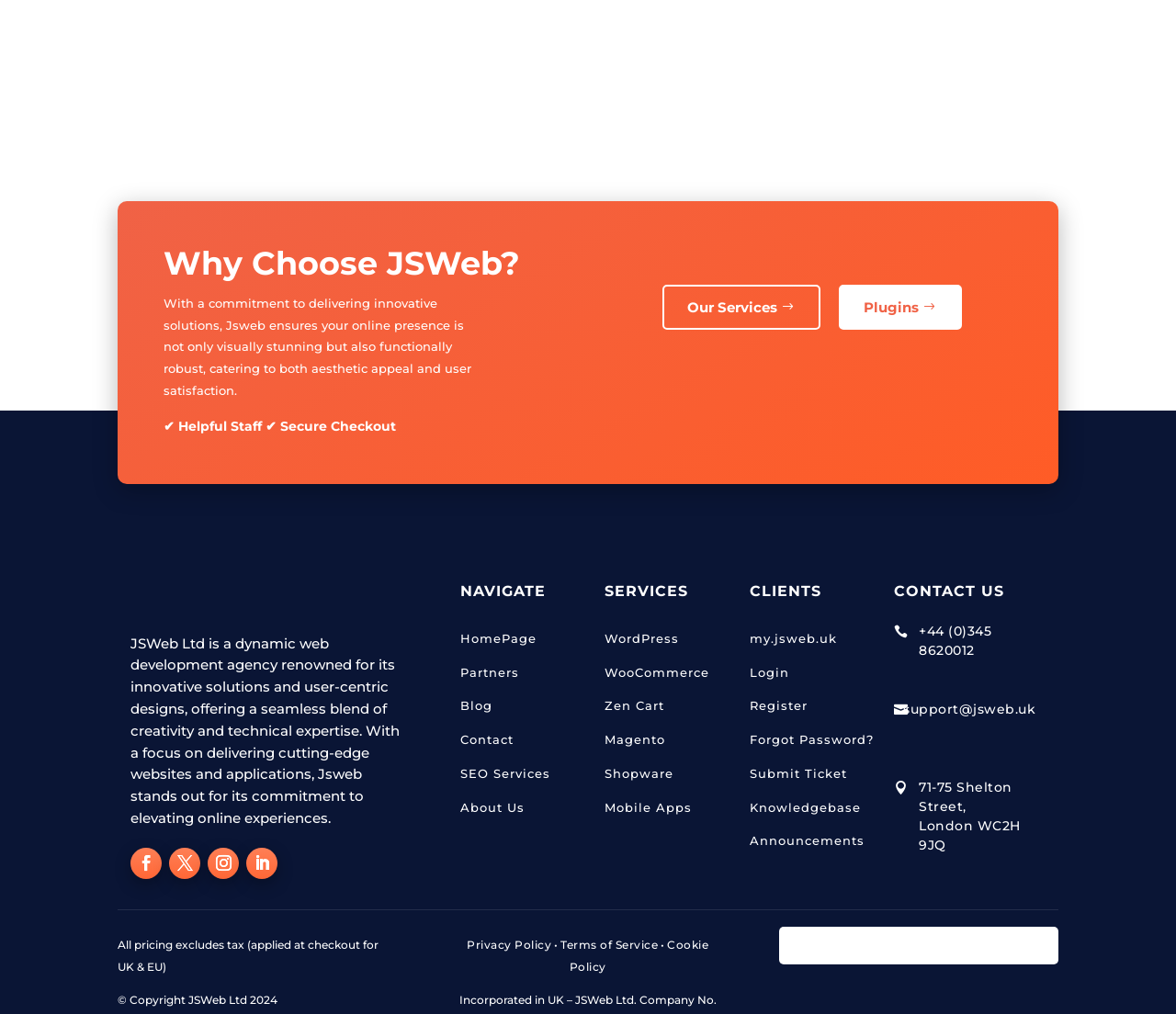What services does the company offer?
From the image, respond with a single word or phrase.

Web development services